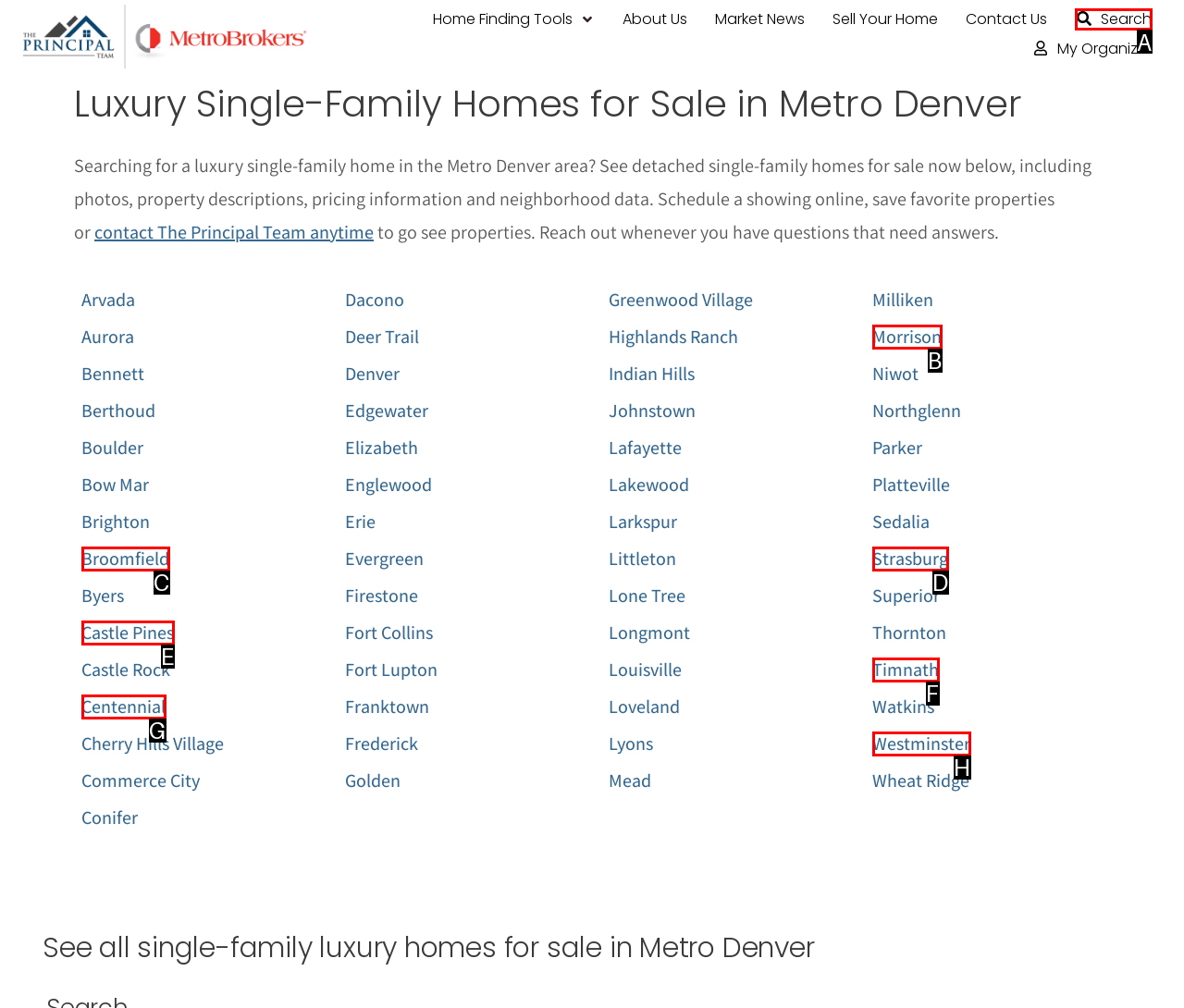Determine the letter of the UI element I should click on to complete the task: Search for luxury homes from the provided choices in the screenshot.

A